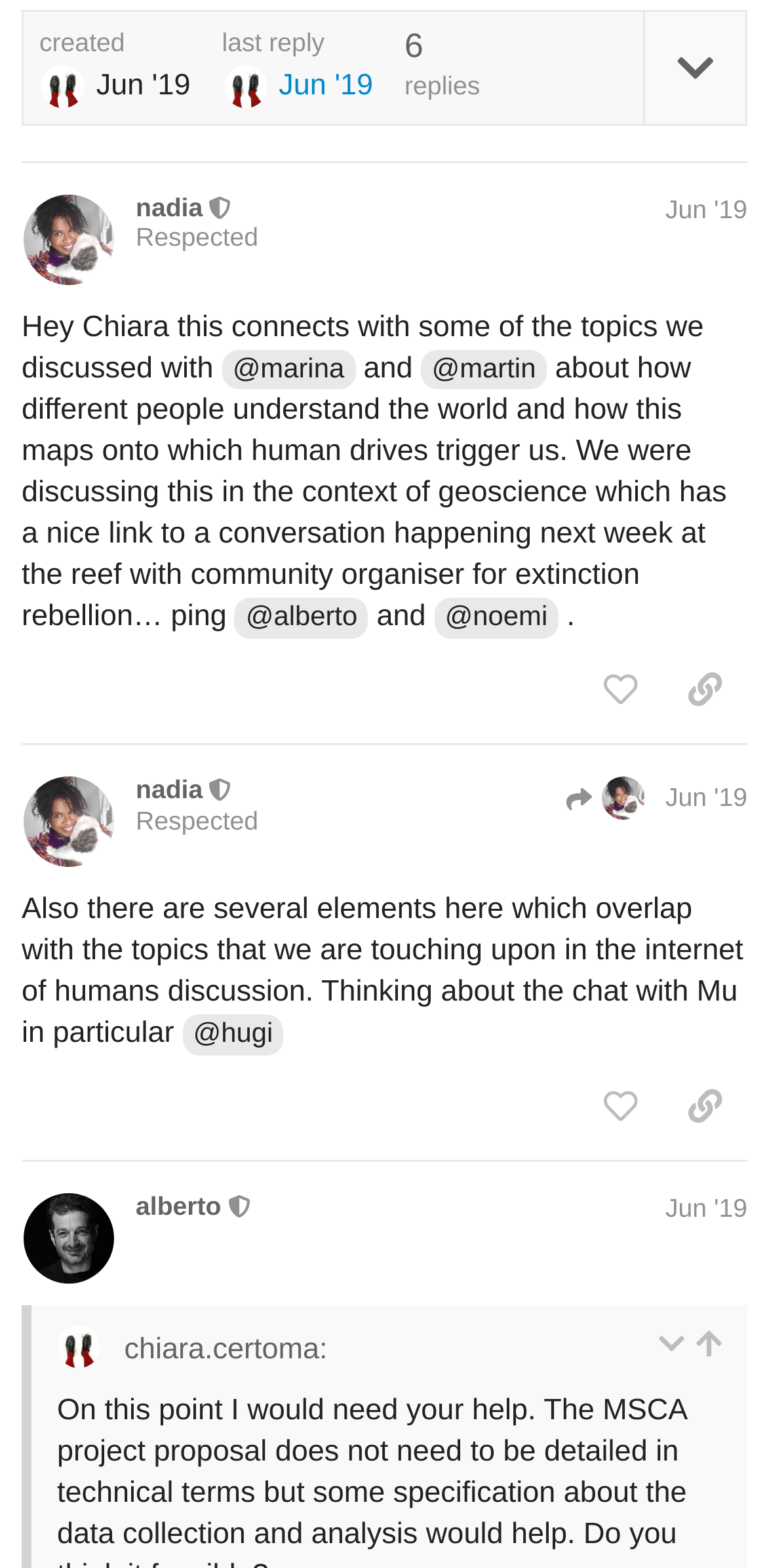Identify the bounding box coordinates of the clickable region necessary to fulfill the following instruction: "expand/collapse". The bounding box coordinates should be four float numbers between 0 and 1, i.e., [left, top, right, bottom].

[0.855, 0.847, 0.894, 0.868]